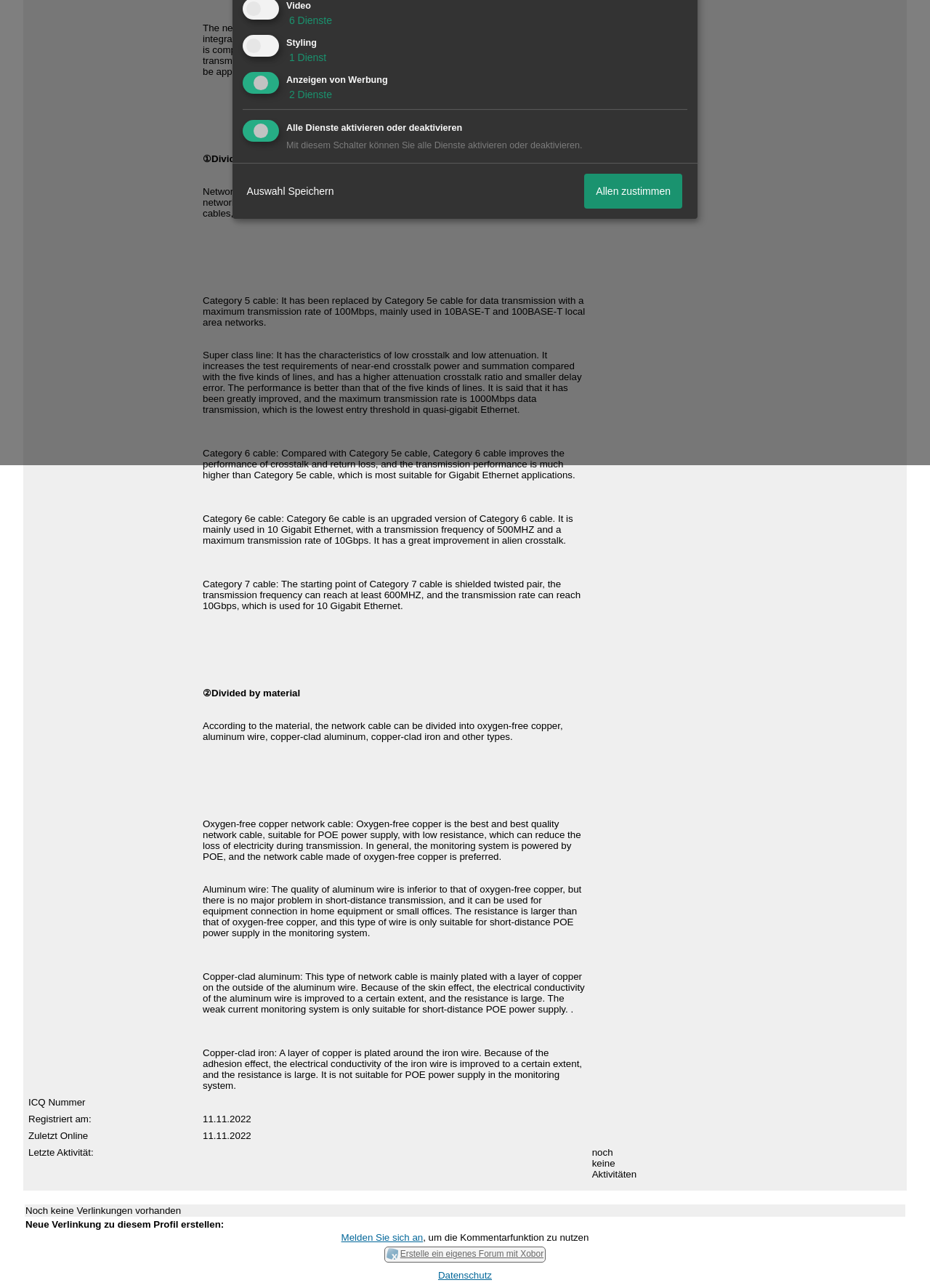Please predict the bounding box coordinates (top-left x, top-left y, bottom-right x, bottom-right y) for the UI element in the screenshot that fits the description: Datenschutz

[0.471, 0.986, 0.529, 0.994]